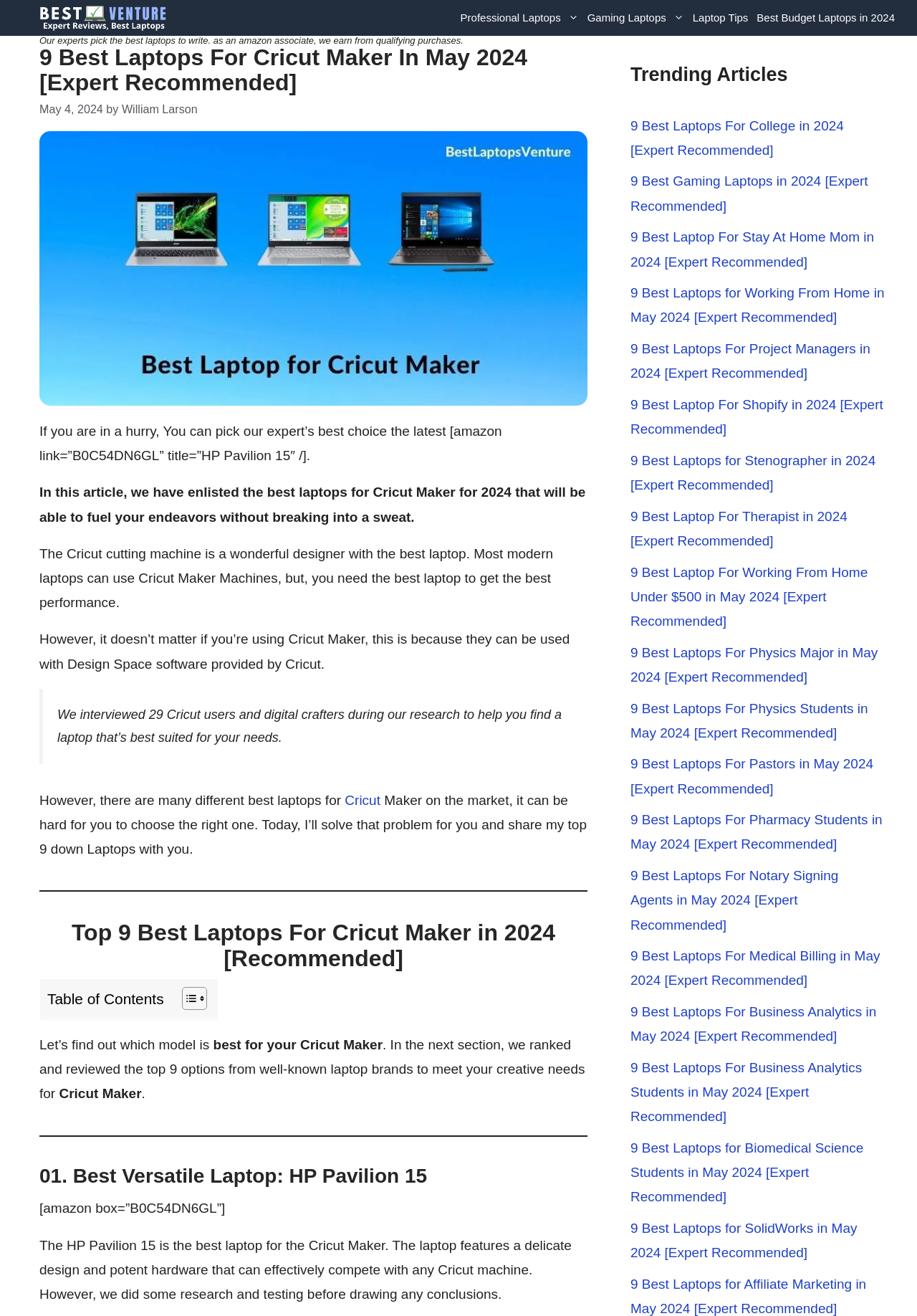Identify the coordinates of the bounding box for the element that must be clicked to accomplish the instruction: "Check the 'HP Pavilion 15' laptop review".

[0.043, 0.885, 0.641, 0.902]